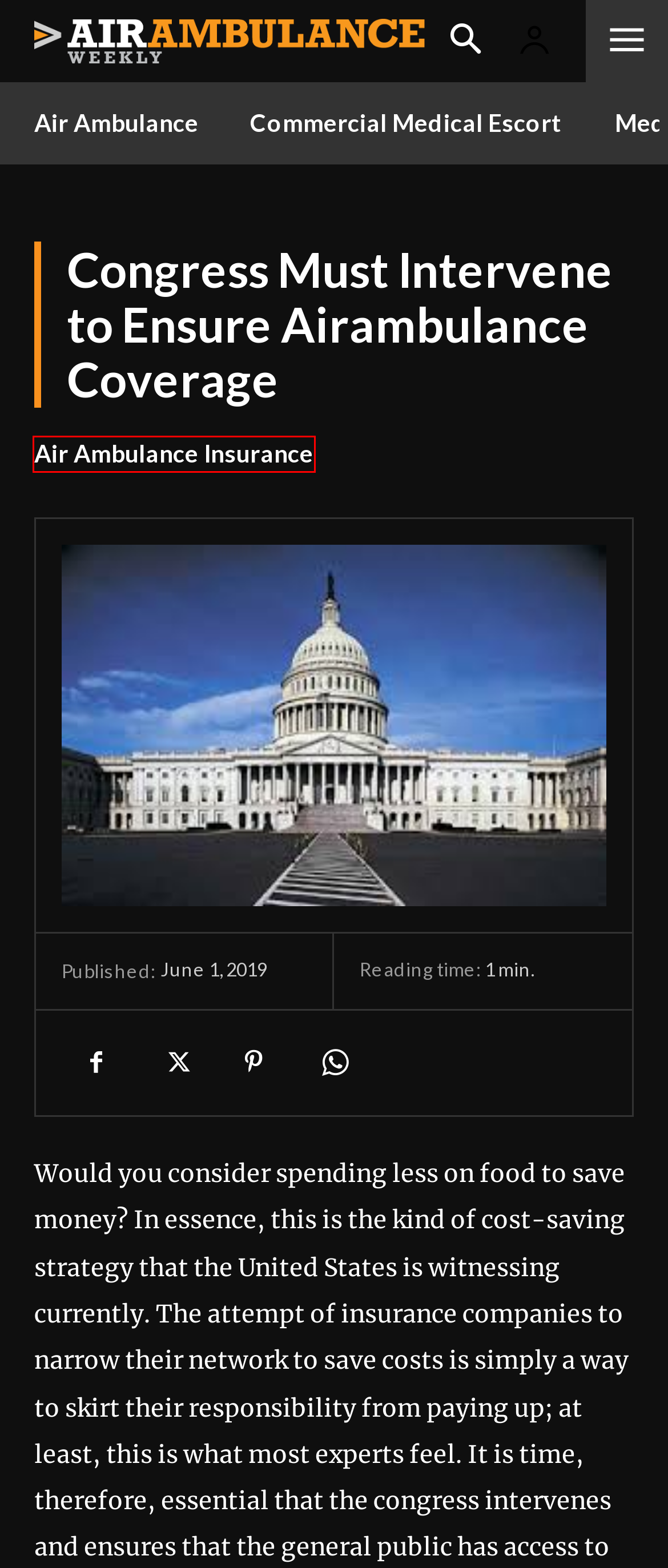You are given a screenshot of a webpage with a red rectangle bounding box. Choose the best webpage description that matches the new webpage after clicking the element in the bounding box. Here are the candidates:
A. Air Ambulance Insurance | Air Ambulance Weekly
B. Balance Billing | Air Ambulance Weekly
C. Petition in the UK Calls for Public Inquiry into Welsh Air Ambulance Closure | Air Ambulance Weekly
D. Commercial Medical Escort | Air Ambulance Weekly
E. Air Ambulance Provider Air Methods Files for Bankruptcy | Air Ambulance Weekly
F. Cost | Air Ambulance Weekly
G. About | Air Ambulance Weekly
H. Air Ambulance Weekly | Air Ambulance and Medical Flight News

A